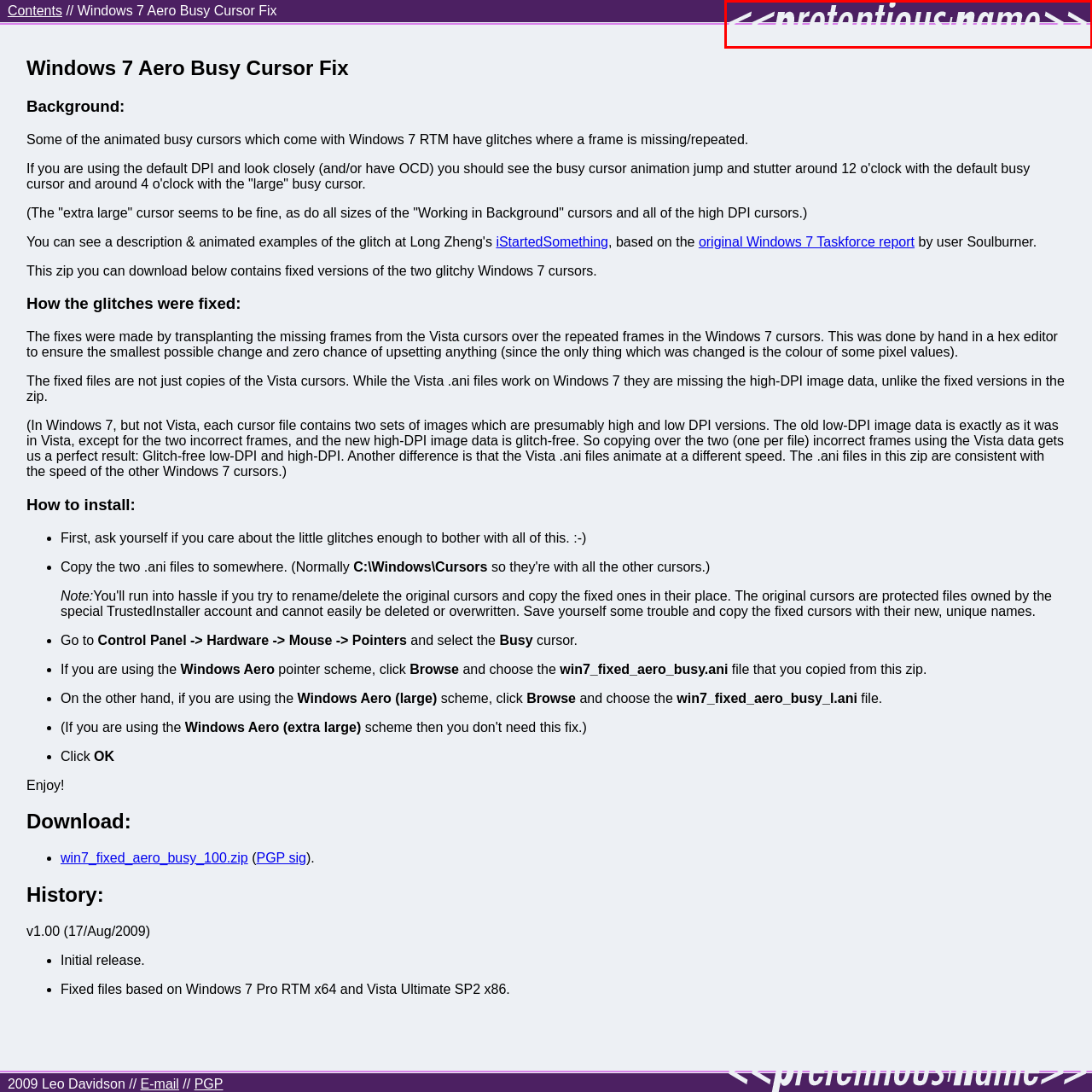Direct your attention to the area enclosed by the green rectangle and deliver a comprehensive answer to the subsequent question, using the image as your reference: 
What is the font style of the text?

The text is rendered in a bold and playful font, which contributes to the modern and whimsical feel of the image.